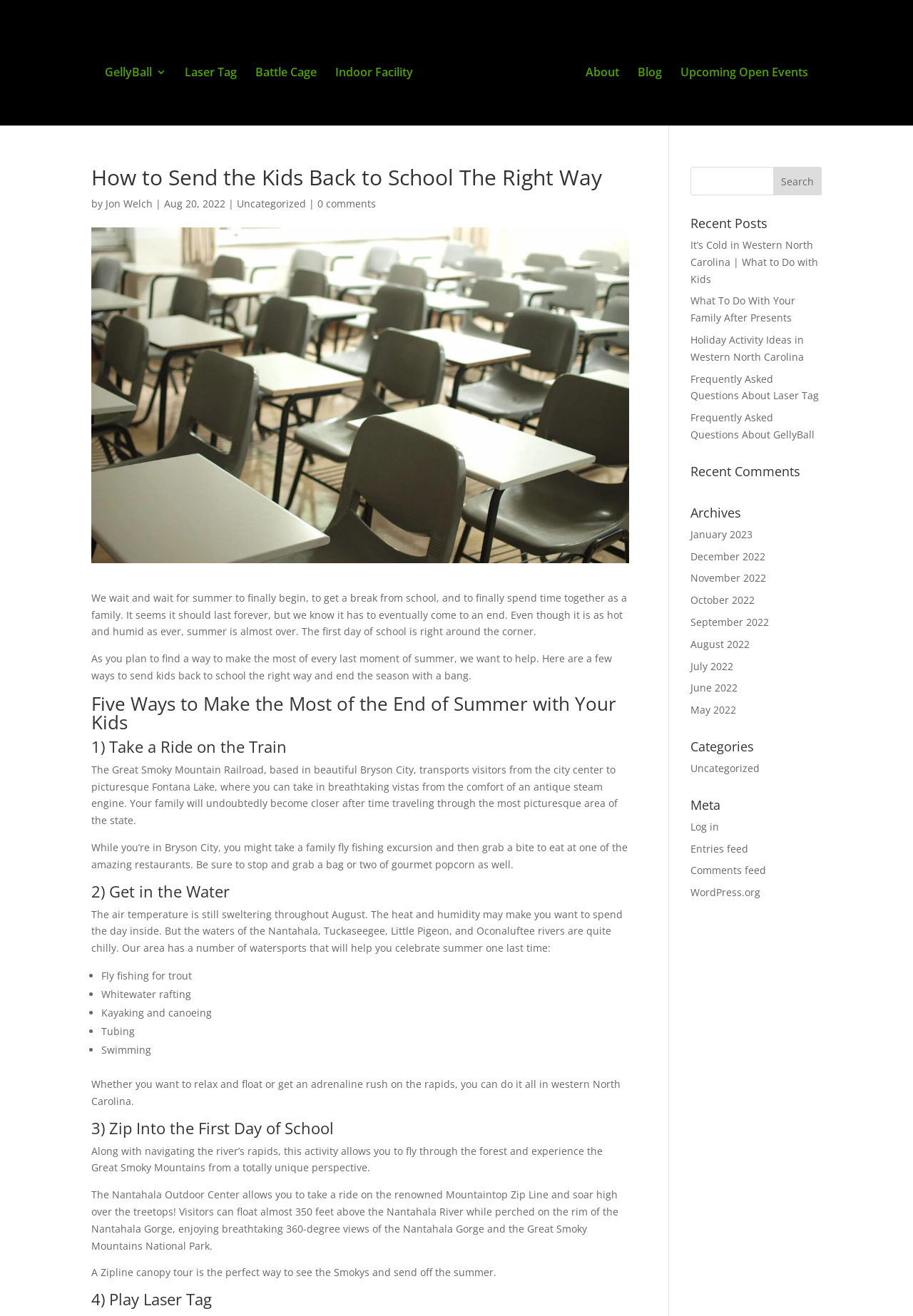What is the topic of the blog post?
Look at the image and respond with a one-word or short phrase answer.

Back to school activities